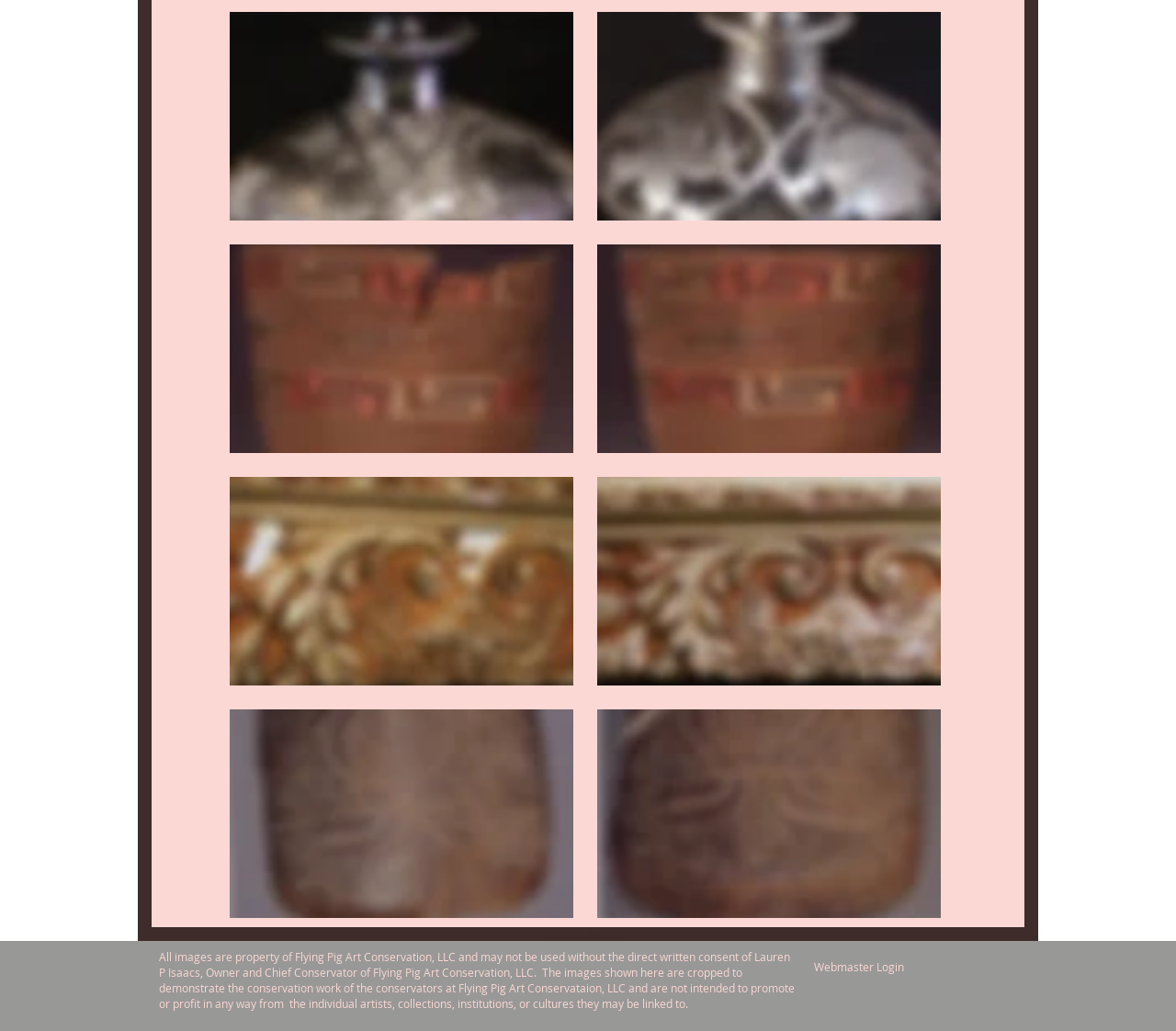Provide the bounding box coordinates of the area you need to click to execute the following instruction: "Click the 'wallpapers' link".

None